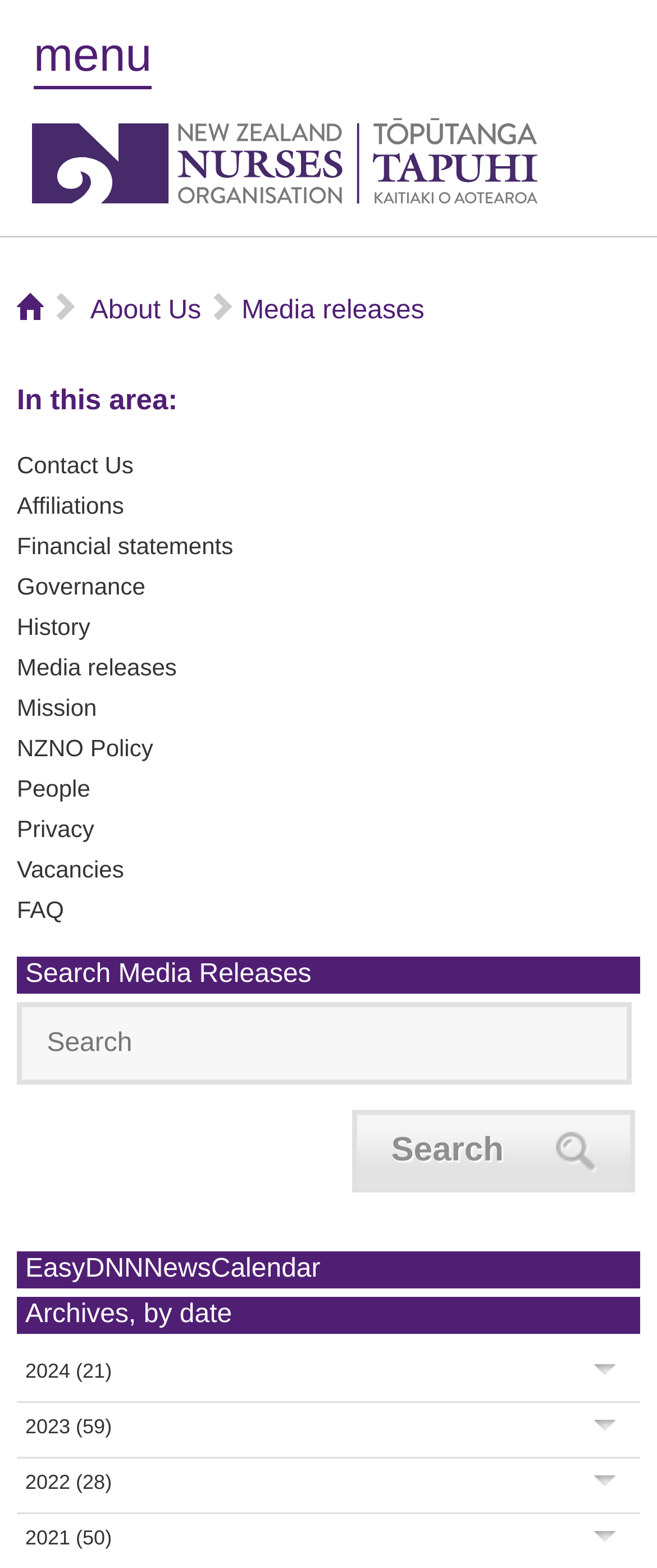Give an in-depth explanation of the webpage layout and content.

The webpage is about the New Zealand Nurses Organisation (NZNO) and its support for the Human Rights Commission (HRC) report on the Aged Care sector. 

At the top of the page, there is a header section with the NZNO logo and a menu link. Below the header, there are several navigation links, including "About Us", "Media releases", and others, which are aligned horizontally across the page. 

Further down, there is a section titled "In this area:" with multiple links to various topics, such as "Contact Us", "Affiliations", "Financial statements", and more. These links are arranged vertically, one below the other.

On the same level as the "In this area:" section, there is a search function with a text box and a "Search" button. 

Below the search function, there is a section dedicated to media releases, with a heading "Search Media Releases" and a list of archived media releases organized by year, from 2024 to 2021. Each year has a corresponding link with the number of releases in parentheses.